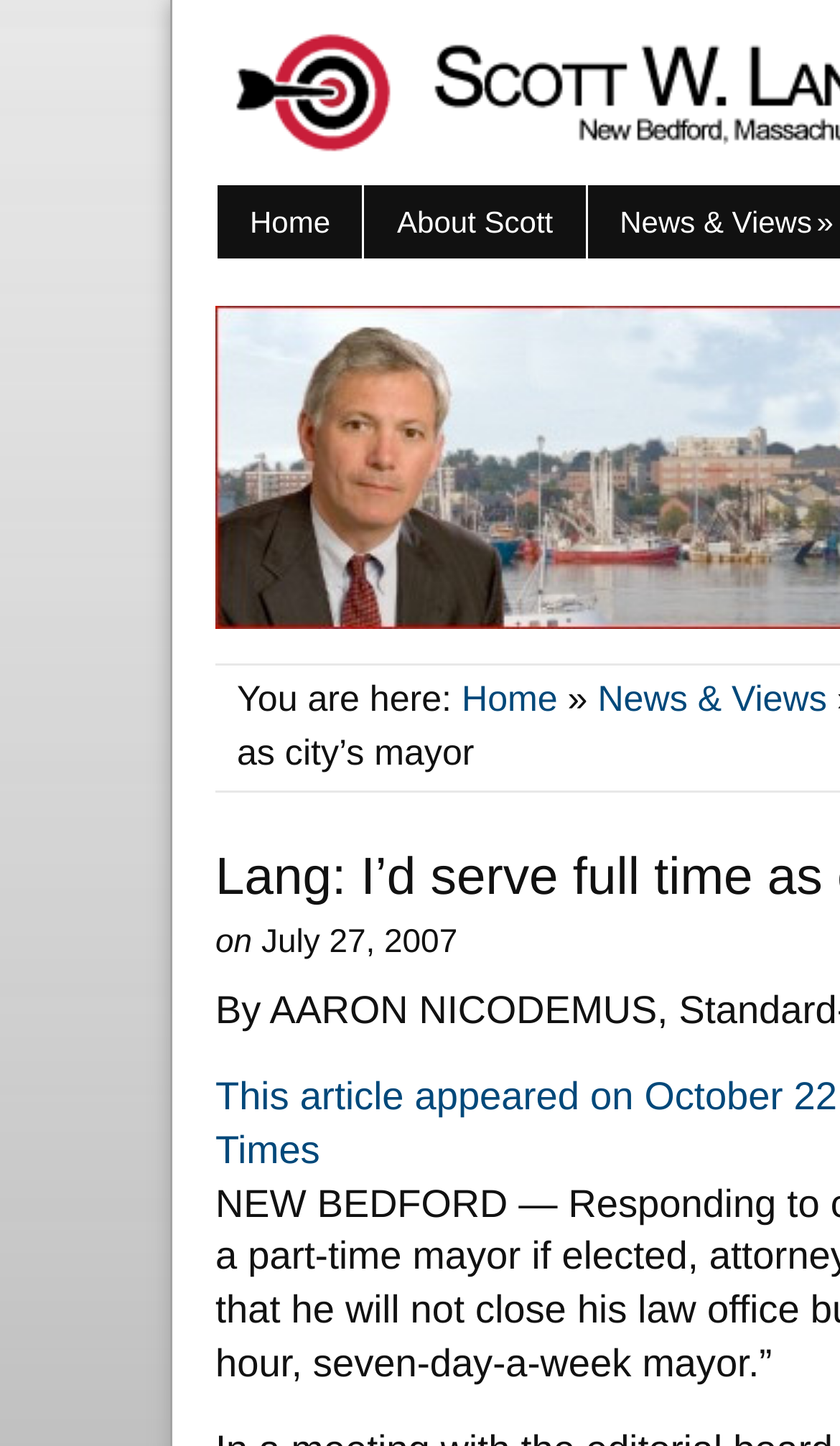How many main navigation links are there?
Based on the screenshot, answer the question with a single word or phrase.

3